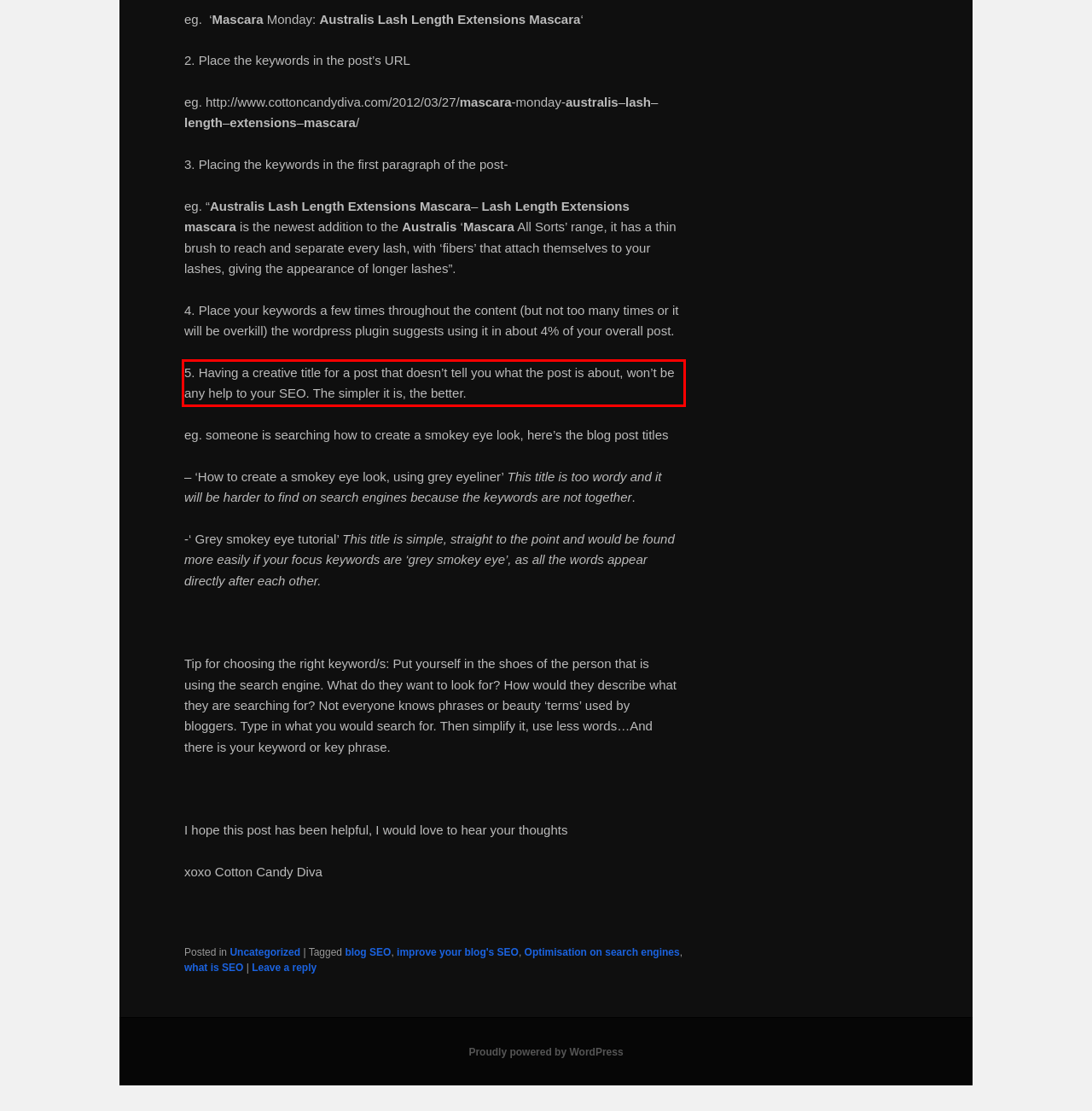From the screenshot of the webpage, locate the red bounding box and extract the text contained within that area.

5. Having a creative title for a post that doesn’t tell you what the post is about, won’t be any help to your SEO. The simpler it is, the better.